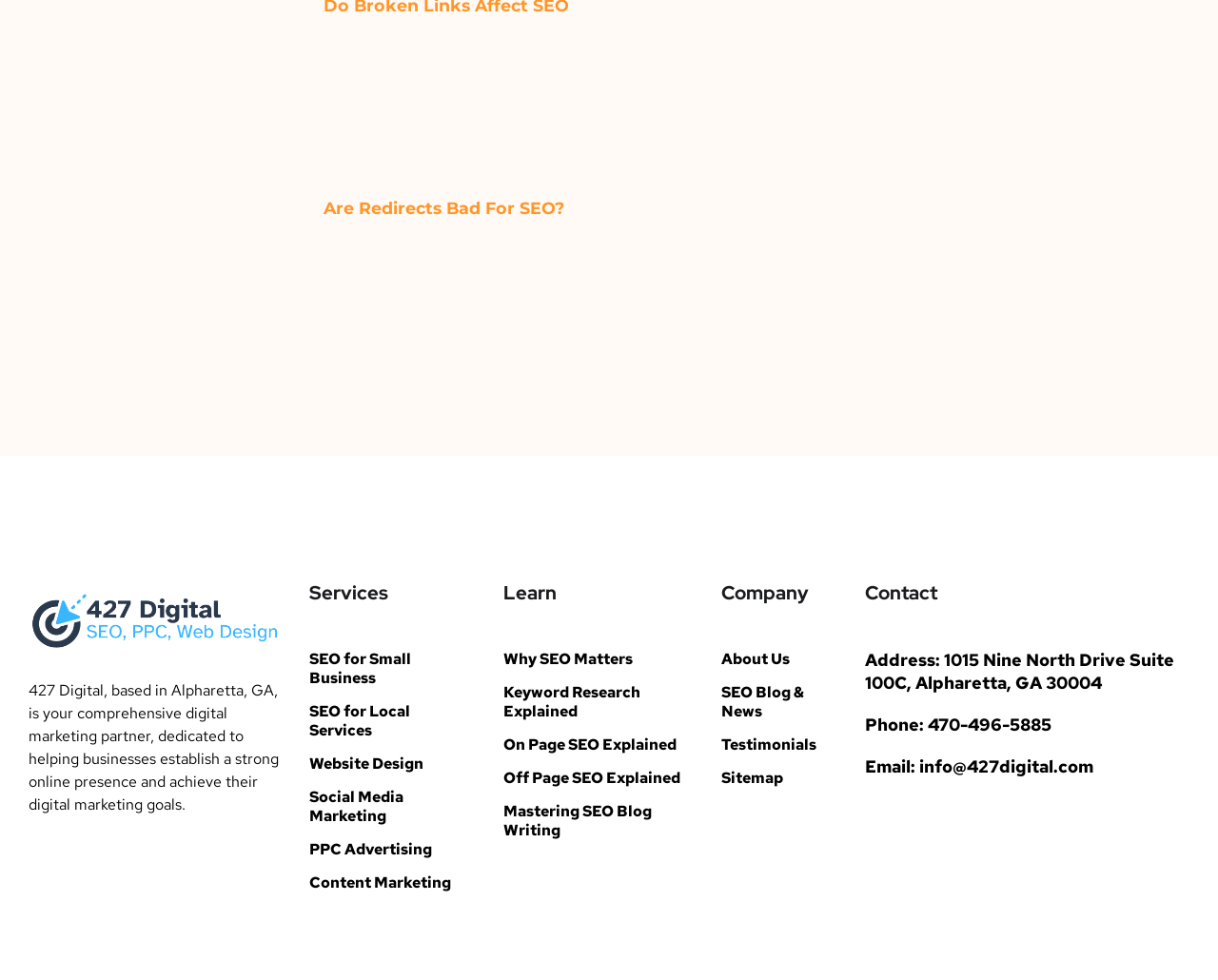By analyzing the image, answer the following question with a detailed response: What is the company's address?

The company's address is mentioned at the bottom of the page under the 'Contact' heading. The address is '1015 Nine North Drive Suite 100C, Alpharetta, GA 30004'.